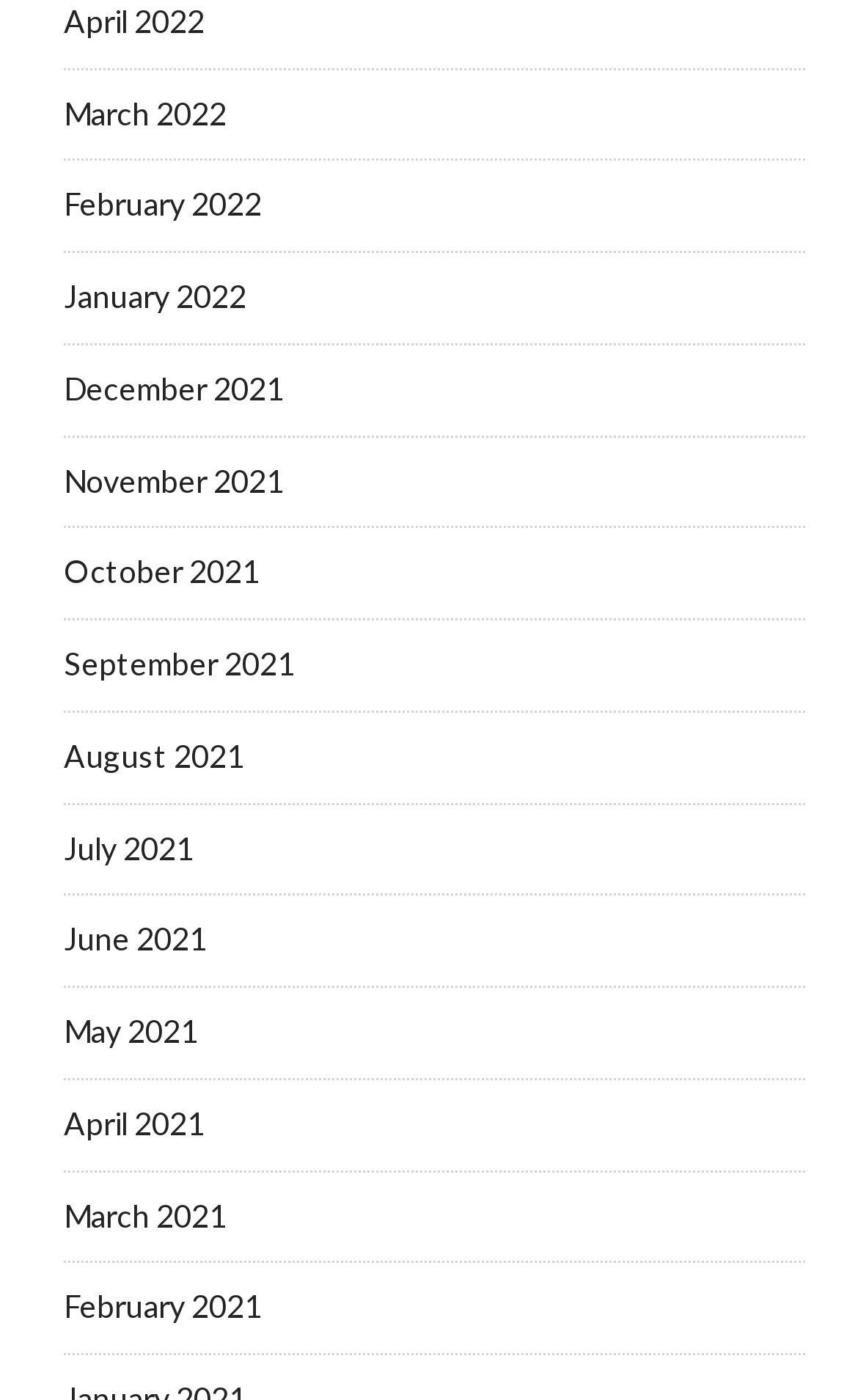What is the earliest month listed?
Refer to the image and respond with a one-word or short-phrase answer.

February 2021